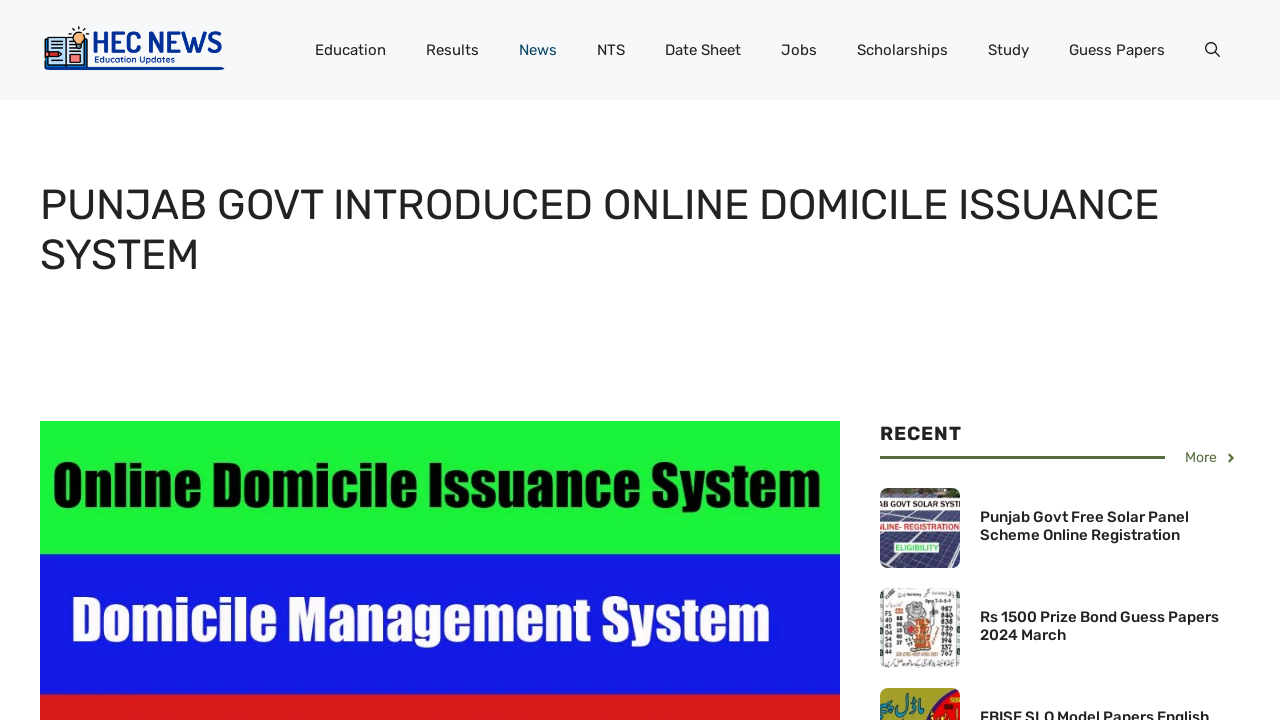Based on what you see in the screenshot, provide a thorough answer to this question: What is the topic of the recent news section?

In the 'RECENT' section, I found a link with the text 'free solar scheme punjab govt', which suggests that the topic of the recent news section is related to a free solar scheme introduced by the Punjab government.